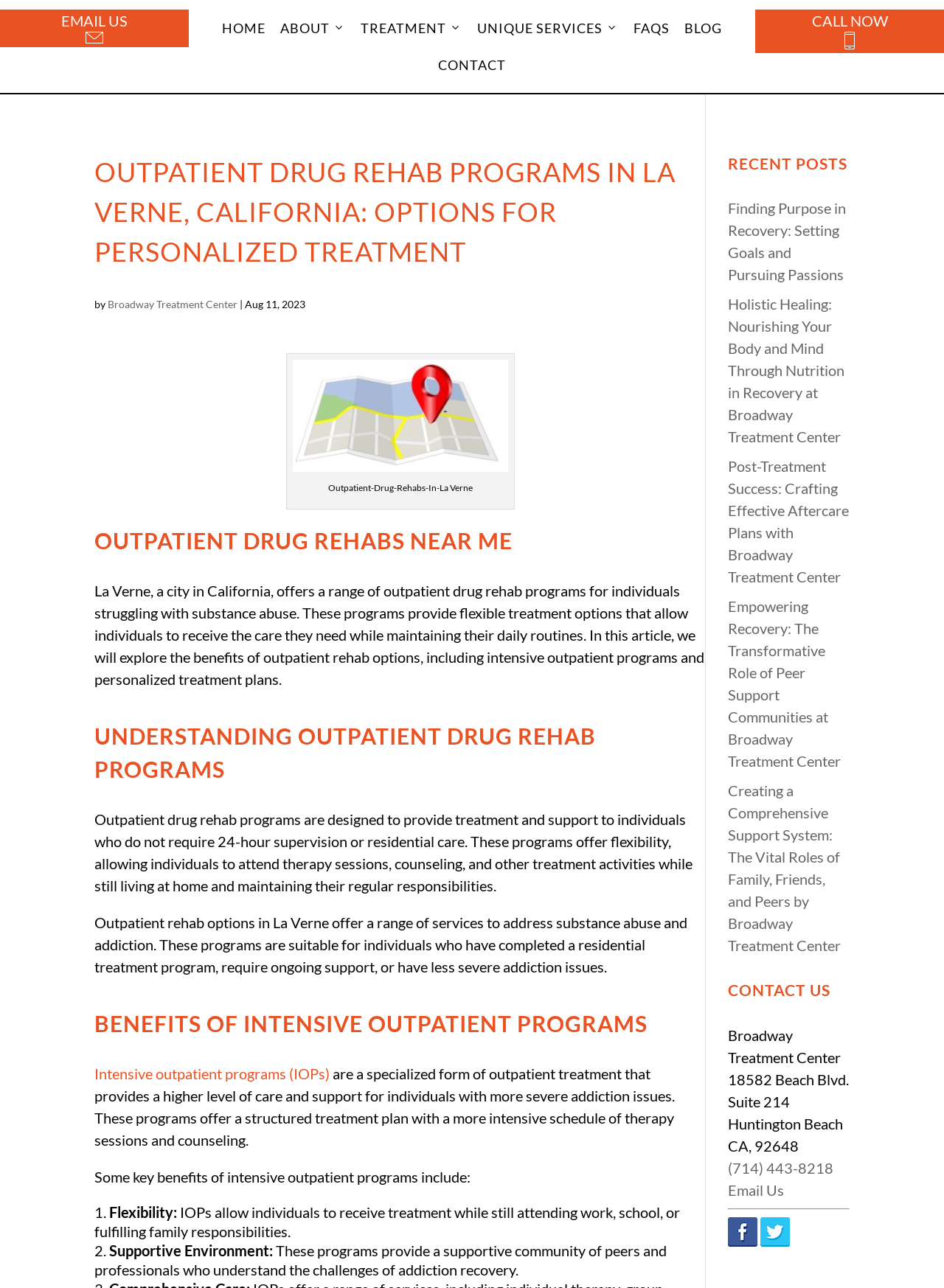Generate a thorough caption that explains the contents of the webpage.

This webpage is about outpatient drug rehab programs, specifically those offered by Broadway Treatment Center in La Verne, California. The page has a navigation menu at the top with links to different sections, including "Home", "About", "Treatment", "Unique Services", "FAQs", "Blog", and "Contact". 

Below the navigation menu, there is a heading that reads "OUTPATIENT DRUG REHAB PROGRAMS IN LA VERNE, CALIFORNIA: OPTIONS FOR PERSONALIZED TREATMENT". This is followed by a brief description of the programs and their benefits. 

To the right of this section, there is an image related to outpatient drug rehabs in La Verne. 

Further down the page, there are several sections that provide more information about outpatient drug rehab programs, including their benefits, intensive outpatient programs, and the services they offer. These sections are headed by titles such as "OUTPATIENT DRUG REHABS NEAR ME", "UNDERSTANDING OUTPATIENT DRUG REHAB PROGRAMS", and "BENEFITS OF INTENSIVE OUTPATIENT PROGRAMS". 

The page also features a section titled "RECENT POSTS" that lists several articles related to recovery and addiction treatment. 

At the bottom of the page, there is a "CONTACT US" section that provides the address, phone number, and email of Broadway Treatment Center, as well as links to their social media profiles.